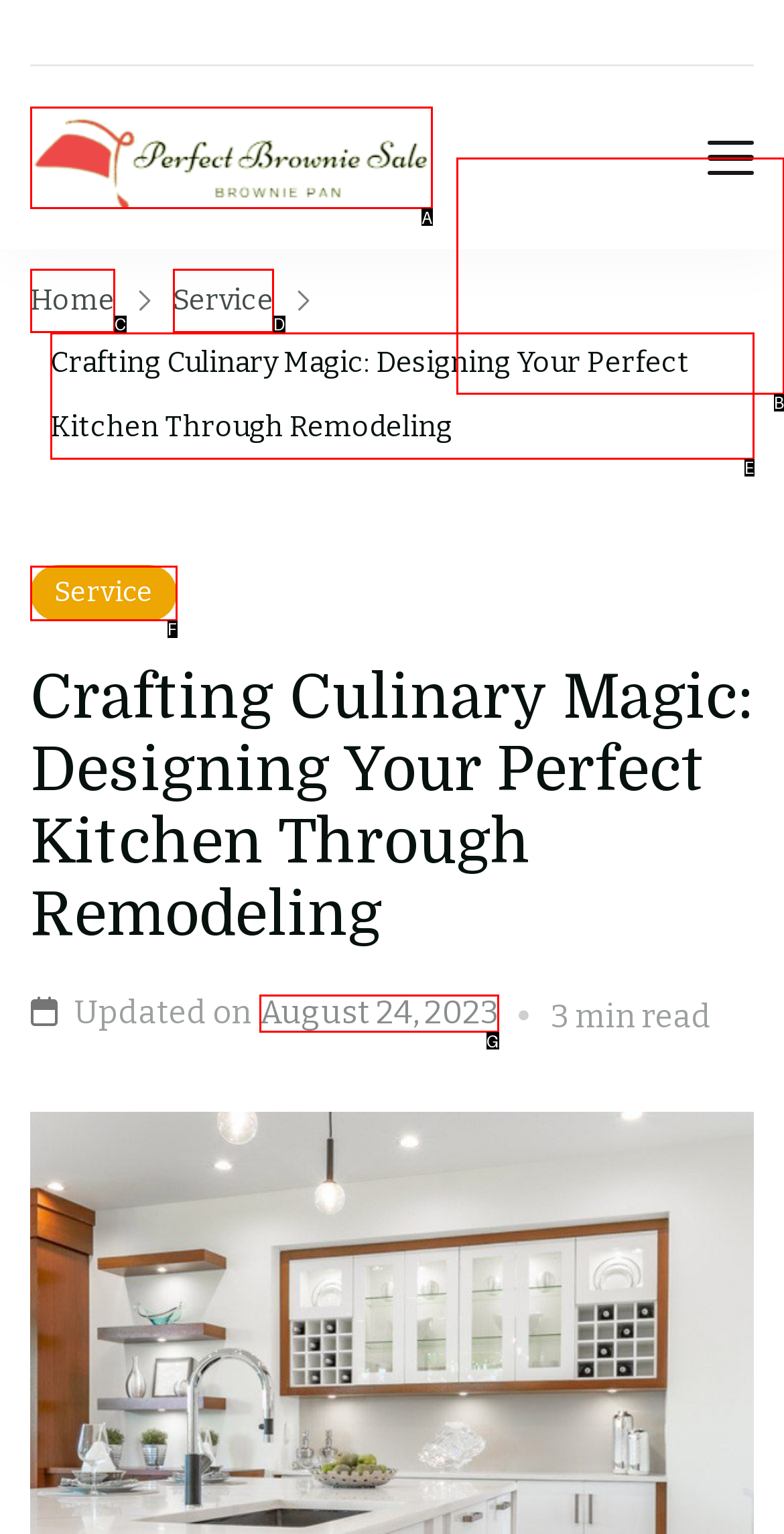Find the UI element described as: alt="Perfect Brownie Sale"
Reply with the letter of the appropriate option.

A